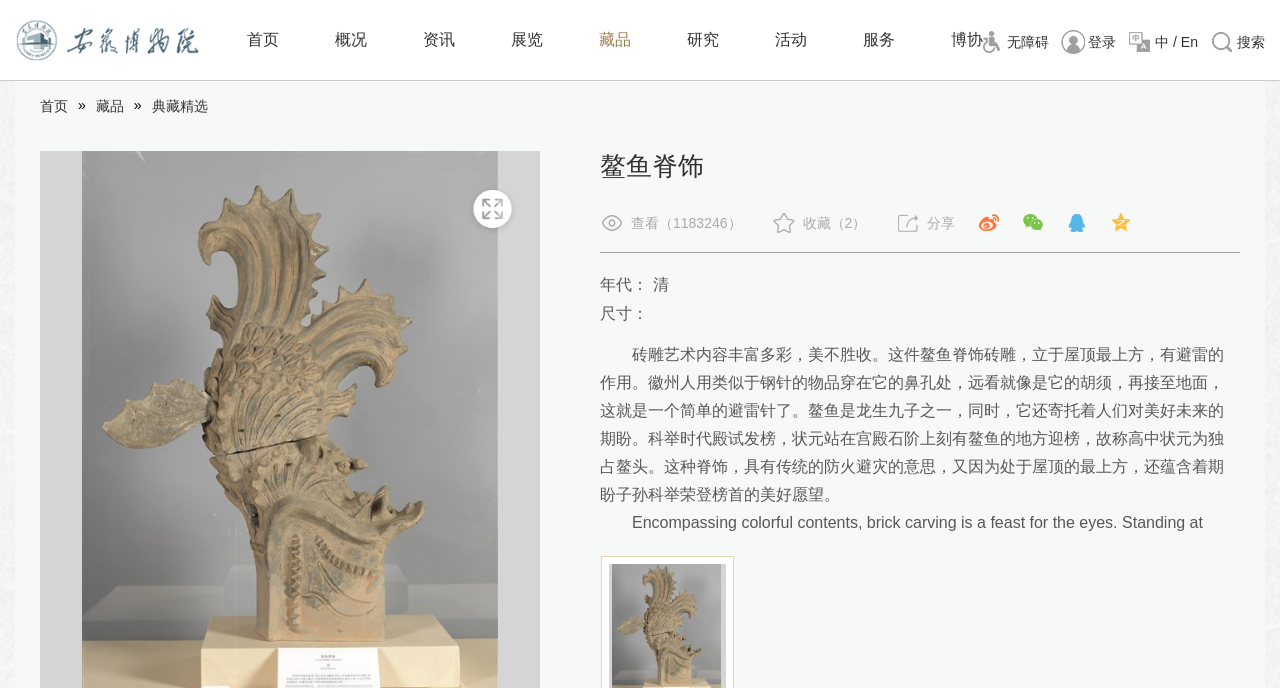Select the bounding box coordinates of the element I need to click to carry out the following instruction: "search for something".

[0.945, 0.049, 0.988, 0.073]